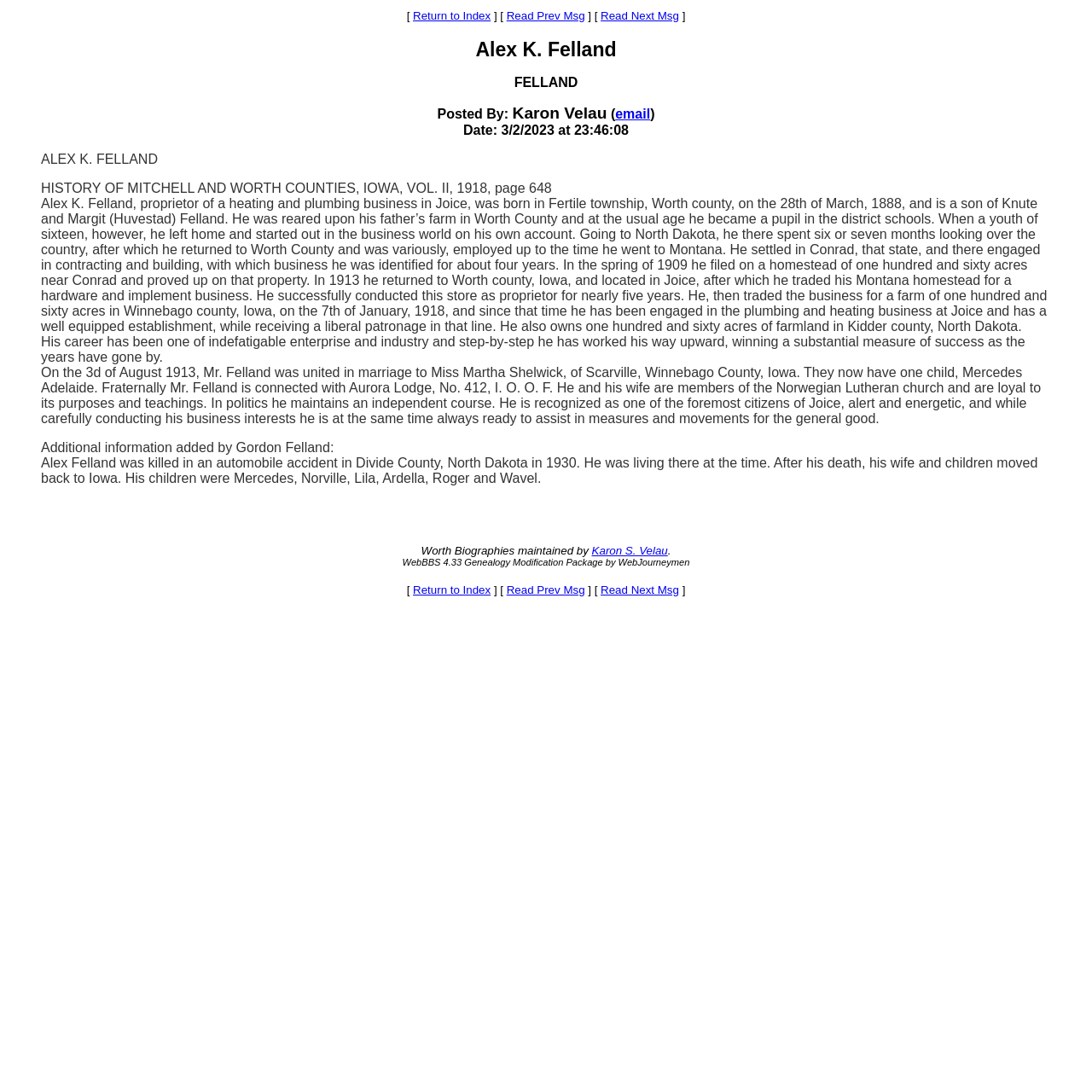Can you identify the bounding box coordinates of the clickable region needed to carry out this instruction: 'Read Previous Message'? The coordinates should be four float numbers within the range of 0 to 1, stated as [left, top, right, bottom].

[0.464, 0.009, 0.536, 0.02]